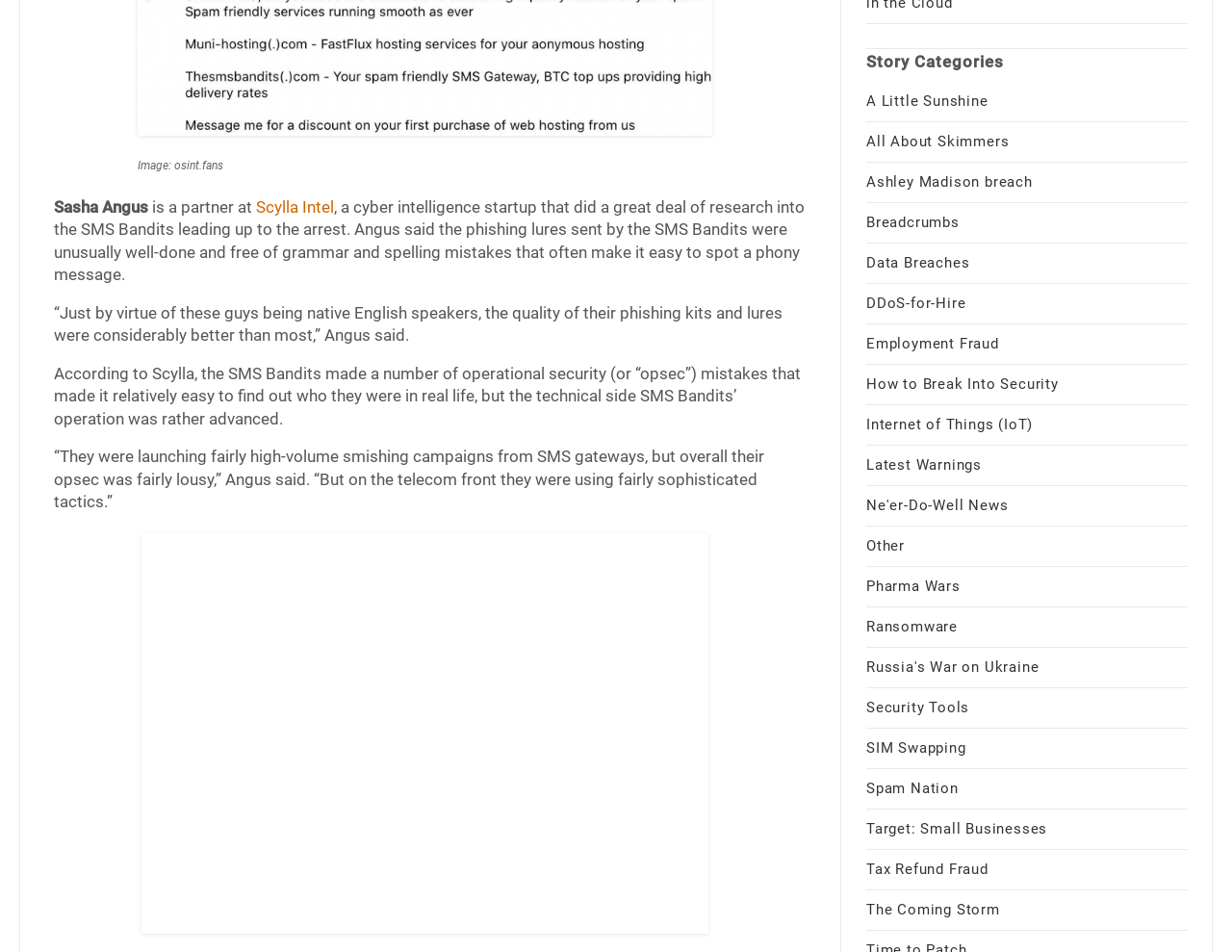How many story categories are listed?
Answer the question with a single word or phrase, referring to the image.

19